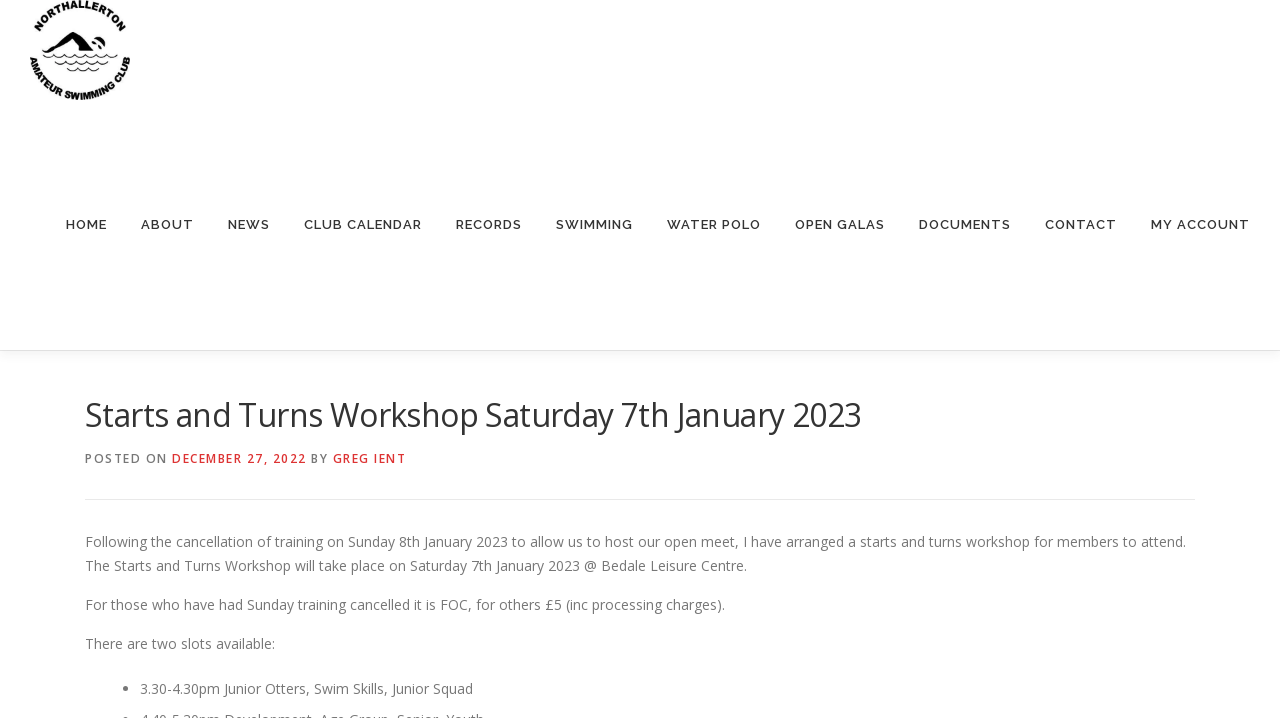Extract the heading text from the webpage.

Starts and Turns Workshop Saturday 7th January 2023